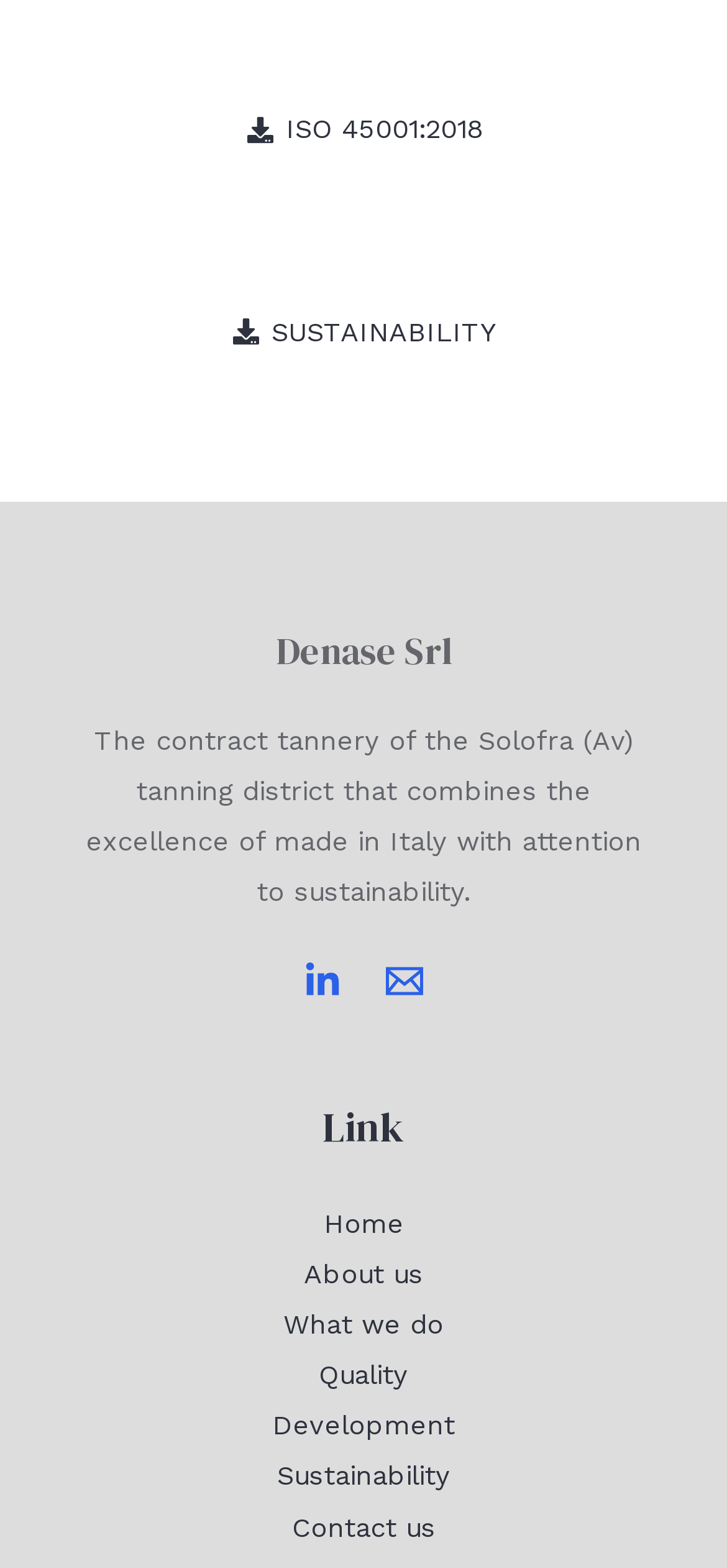What is the company's focus on?
Answer the question based on the image using a single word or a brief phrase.

Sustainability